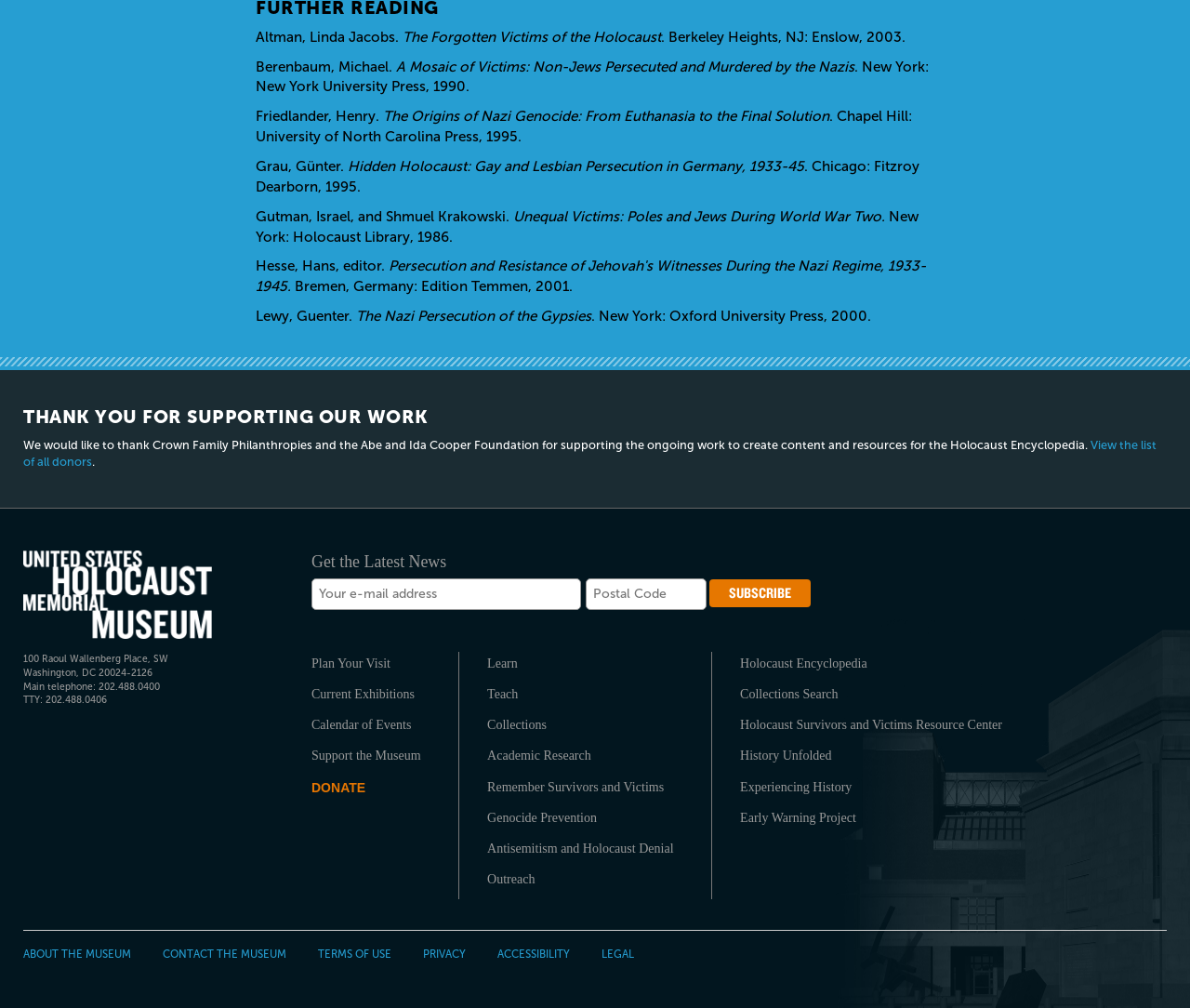Please locate the clickable area by providing the bounding box coordinates to follow this instruction: "Search the collections".

[0.622, 0.678, 0.85, 0.701]